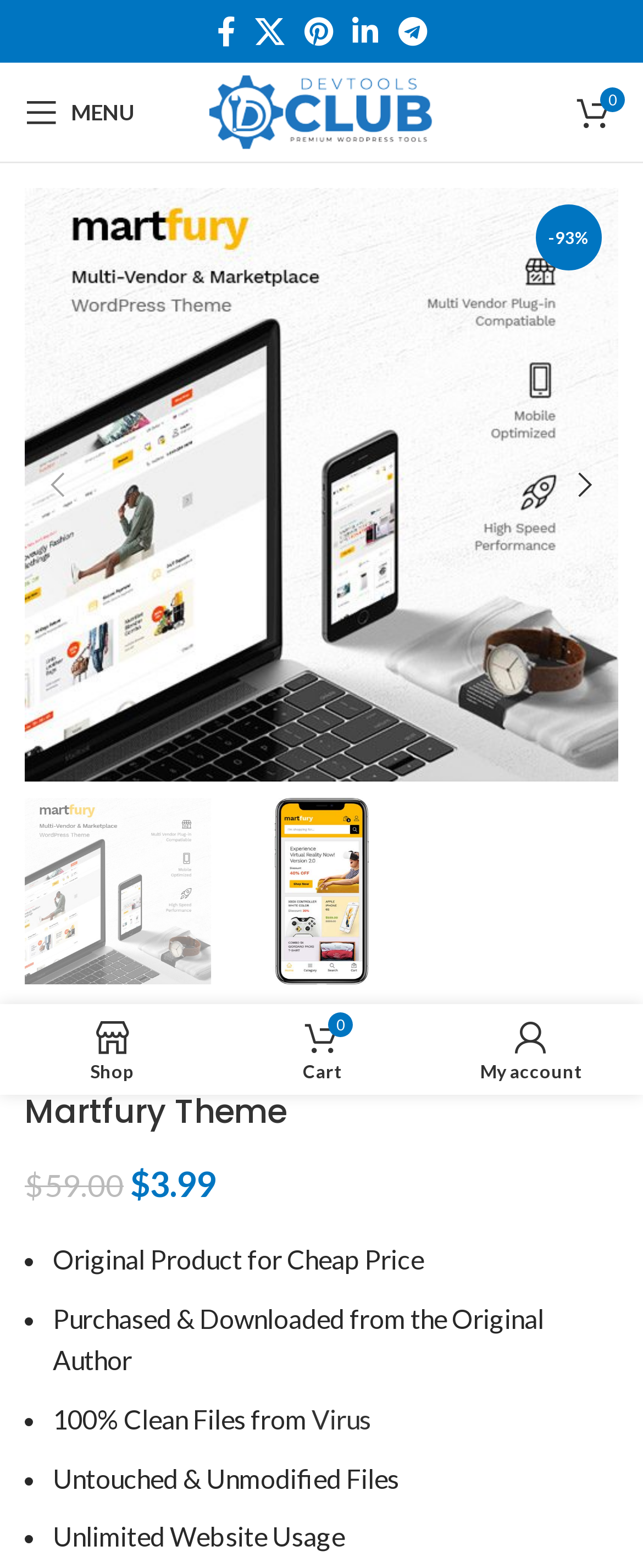Please locate the clickable area by providing the bounding box coordinates to follow this instruction: "Open Facebook social link".

[0.322, 0.004, 0.381, 0.036]